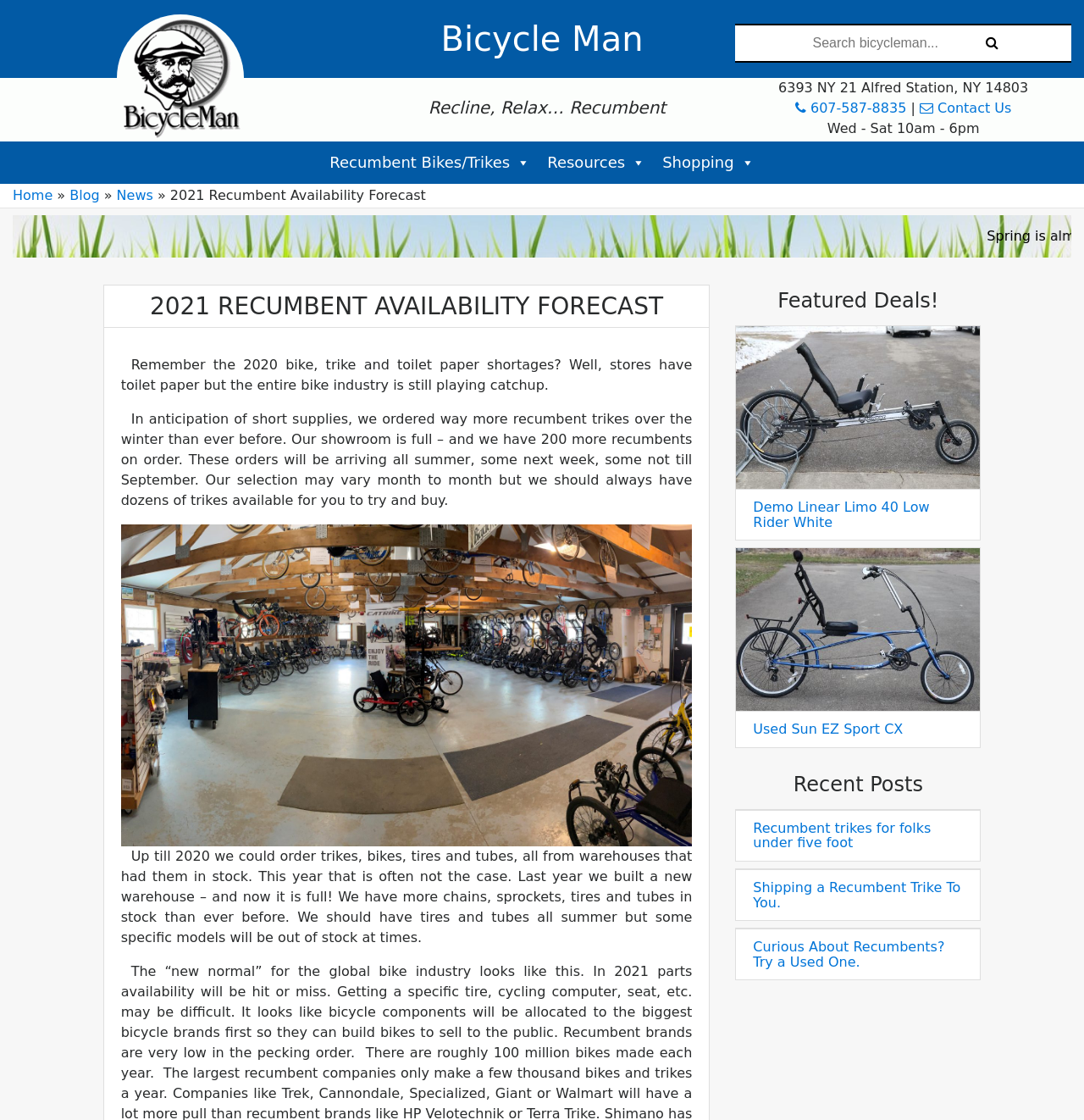Find the bounding box of the UI element described as: "Resources". The bounding box coordinates should be given as four float values between 0 and 1, i.e., [left, top, right, bottom].

[0.497, 0.126, 0.603, 0.164]